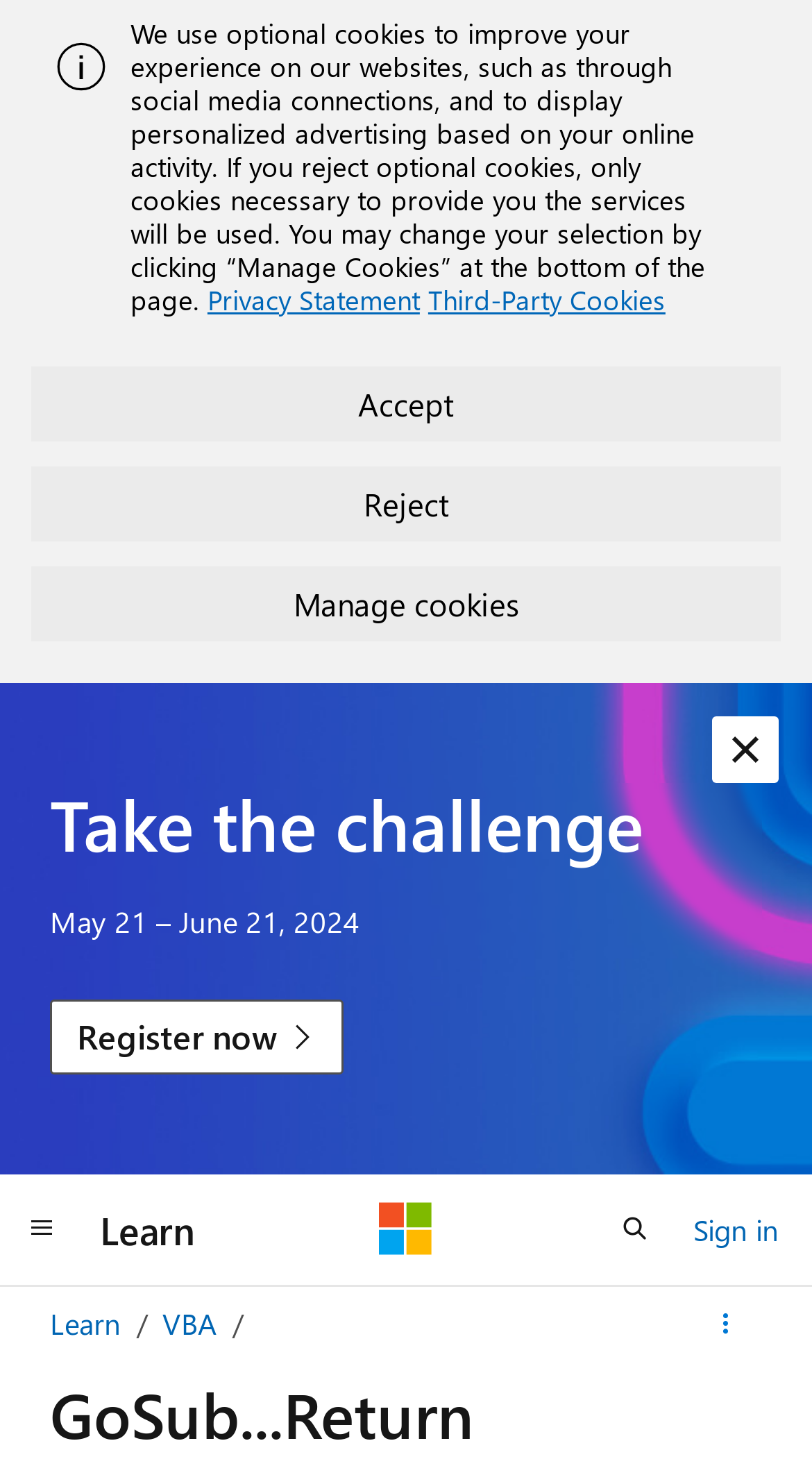Predict the bounding box for the UI component with the following description: "parent_node: Learn aria-label="Microsoft"".

[0.467, 0.815, 0.533, 0.852]